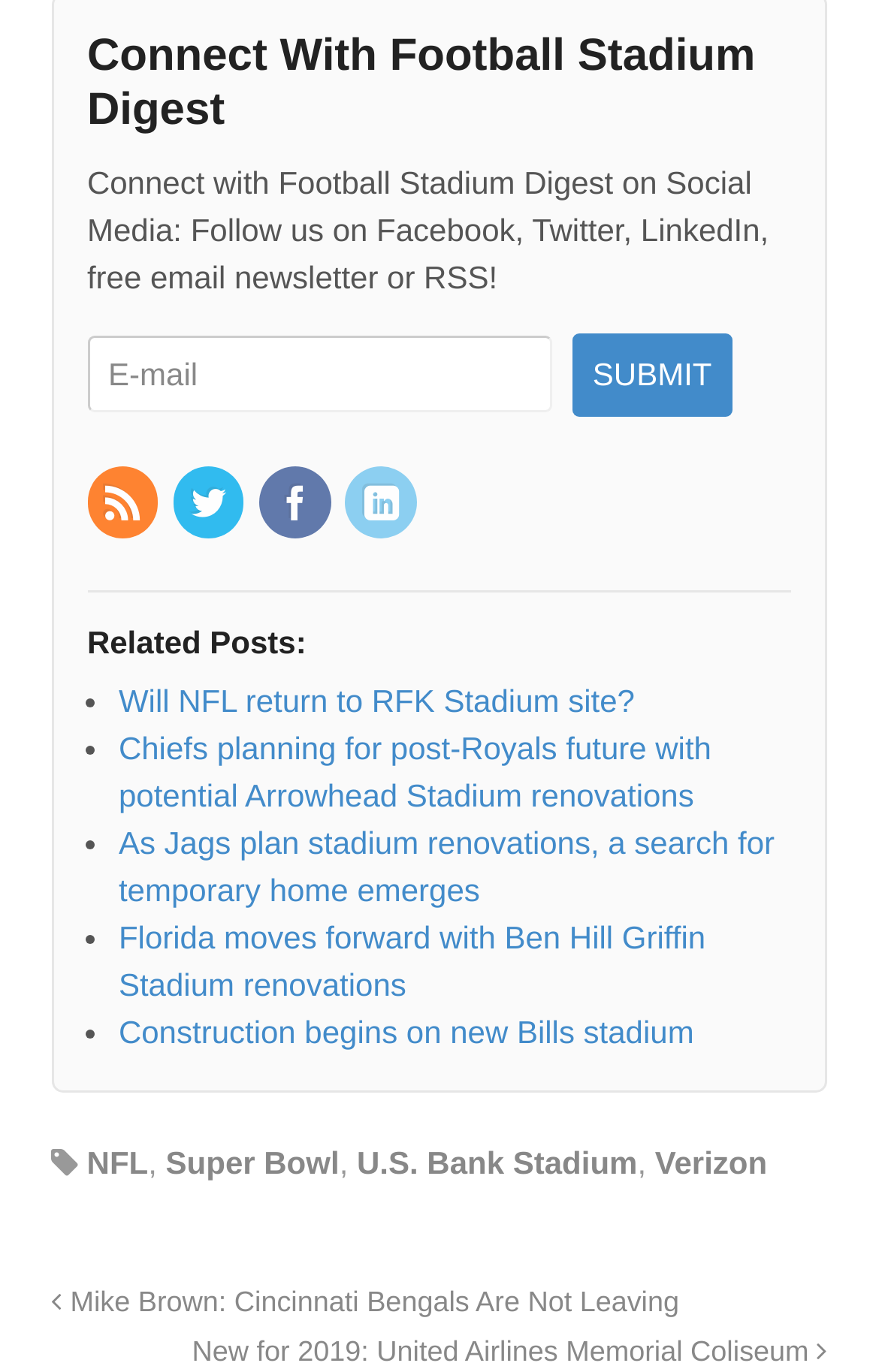Highlight the bounding box coordinates of the element that should be clicked to carry out the following instruction: "Read news about Cincinnati Bengals". The coordinates must be given as four float numbers ranging from 0 to 1, i.e., [left, top, right, bottom].

[0.058, 0.938, 0.773, 0.961]